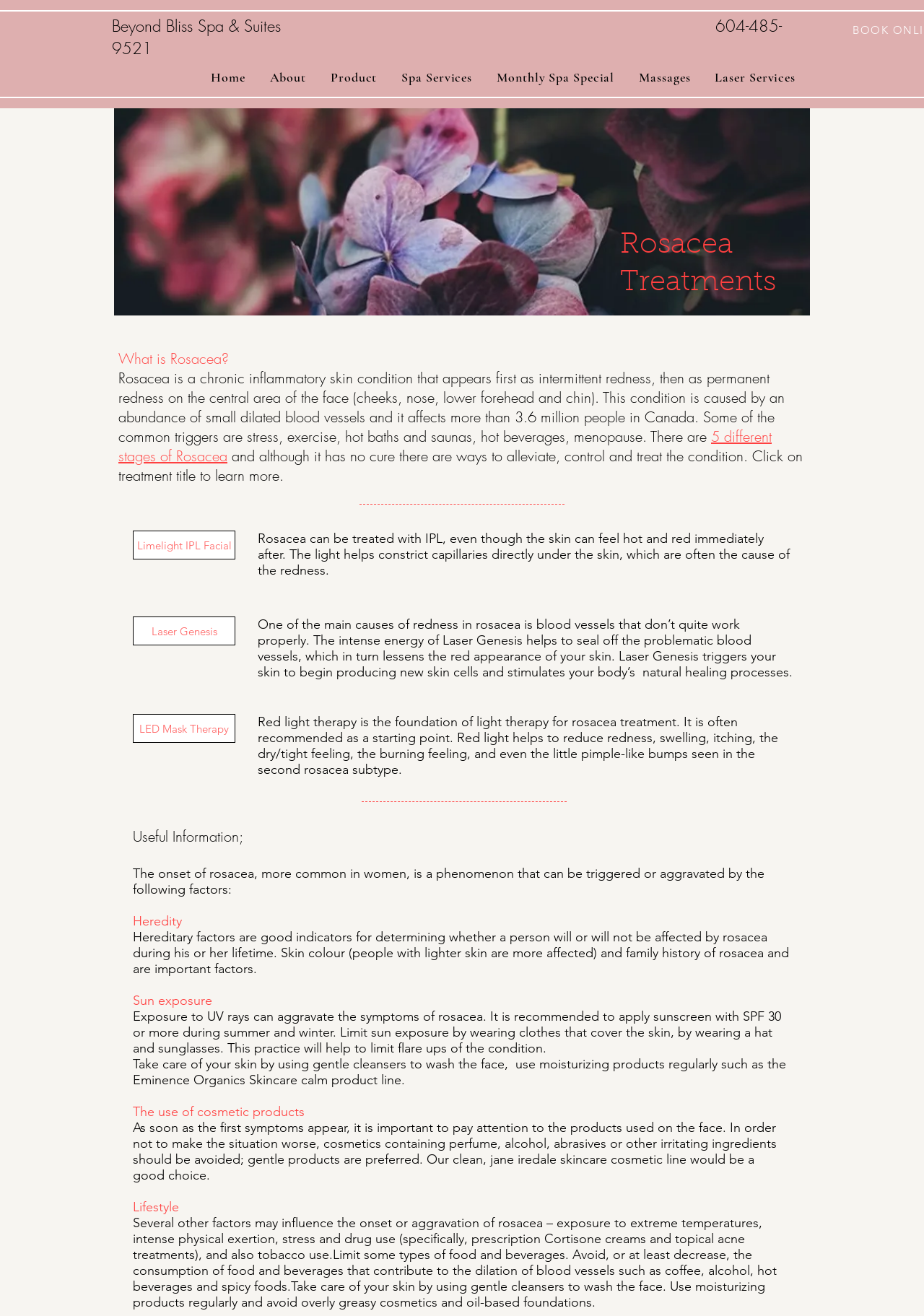Using floating point numbers between 0 and 1, provide the bounding box coordinates in the format (top-left x, top-left y, bottom-right x, bottom-right y). Locate the UI element described here: 5 different stages of Rosacea

[0.128, 0.324, 0.835, 0.354]